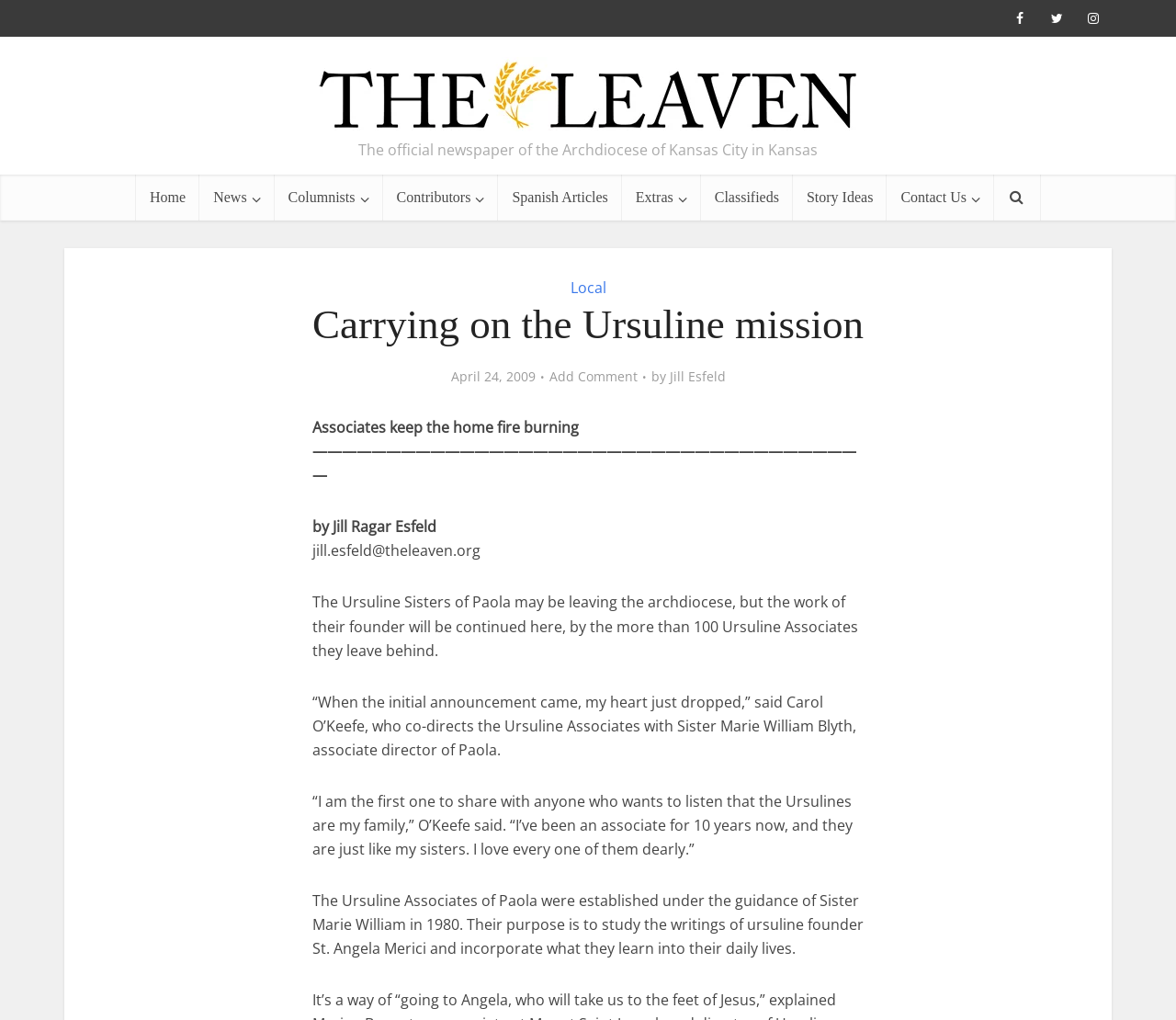Please identify the bounding box coordinates of the region to click in order to complete the task: "Contact Us". The coordinates must be four float numbers between 0 and 1, specified as [left, top, right, bottom].

[0.754, 0.171, 0.845, 0.216]